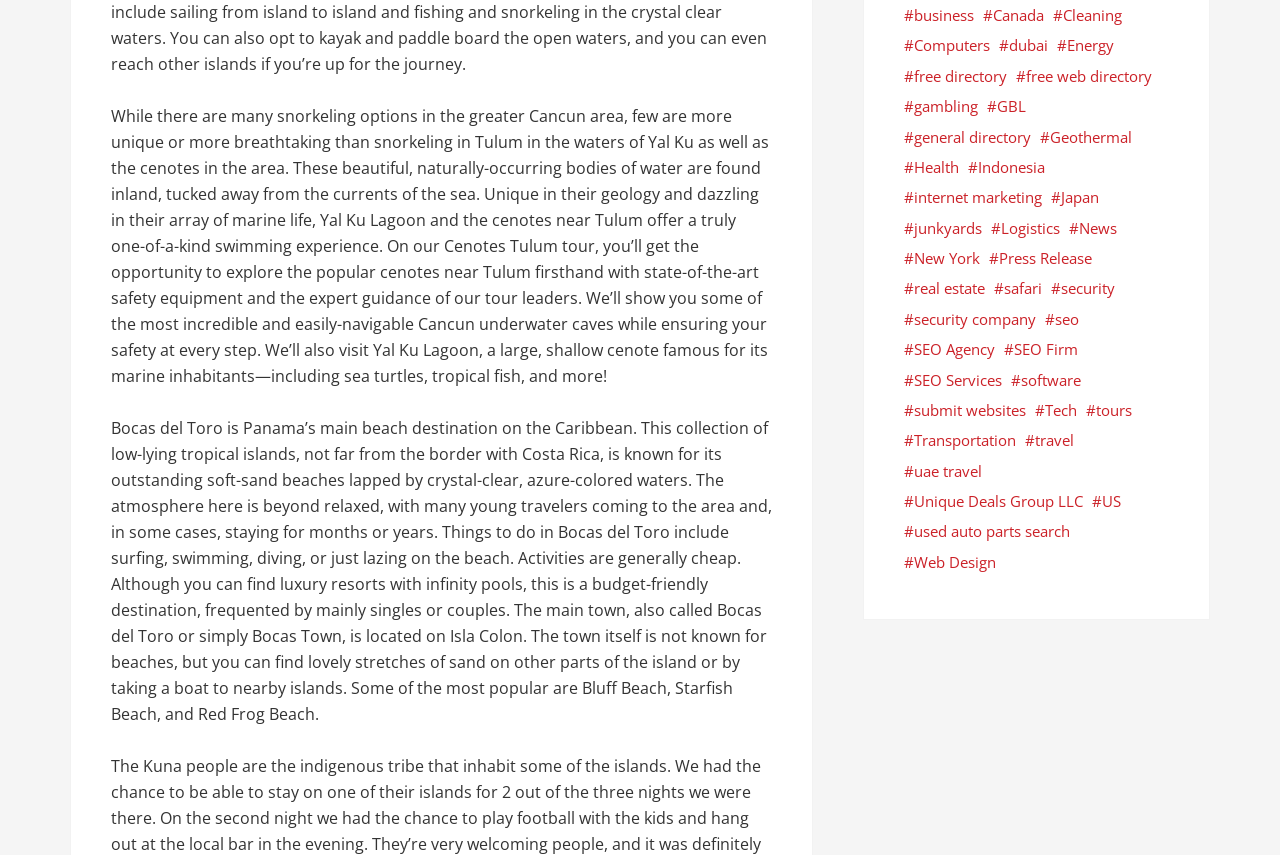Identify the bounding box coordinates for the region of the element that should be clicked to carry out the instruction: "Visit the page about Bocas del Toro". The bounding box coordinates should be four float numbers between 0 and 1, i.e., [left, top, right, bottom].

[0.087, 0.488, 0.603, 0.848]